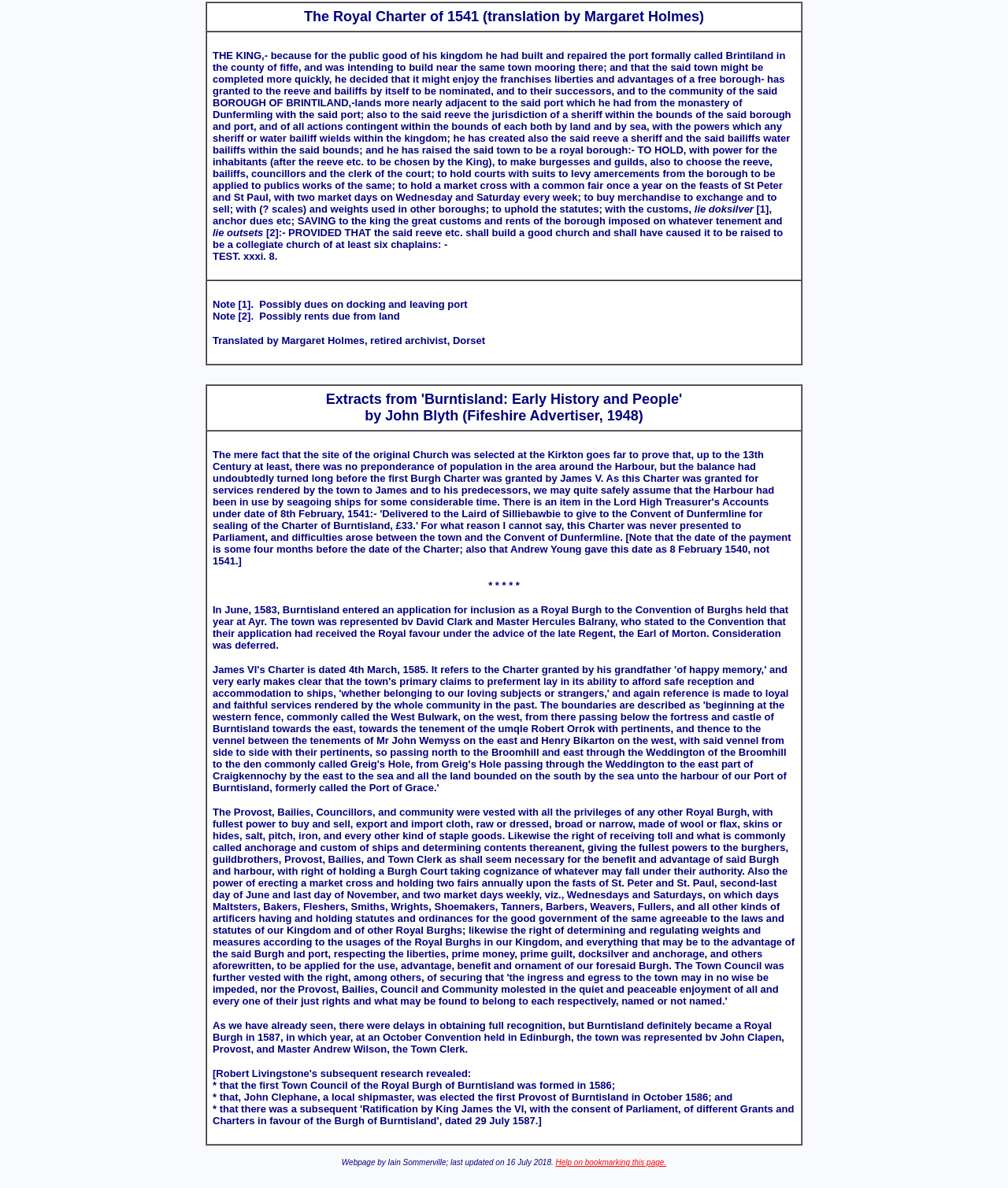Please find the bounding box coordinates (top-left x, top-left y, bottom-right x, bottom-right y) in the screenshot for the UI element described as follows: Help on bookmarking this page.

[0.551, 0.975, 0.661, 0.982]